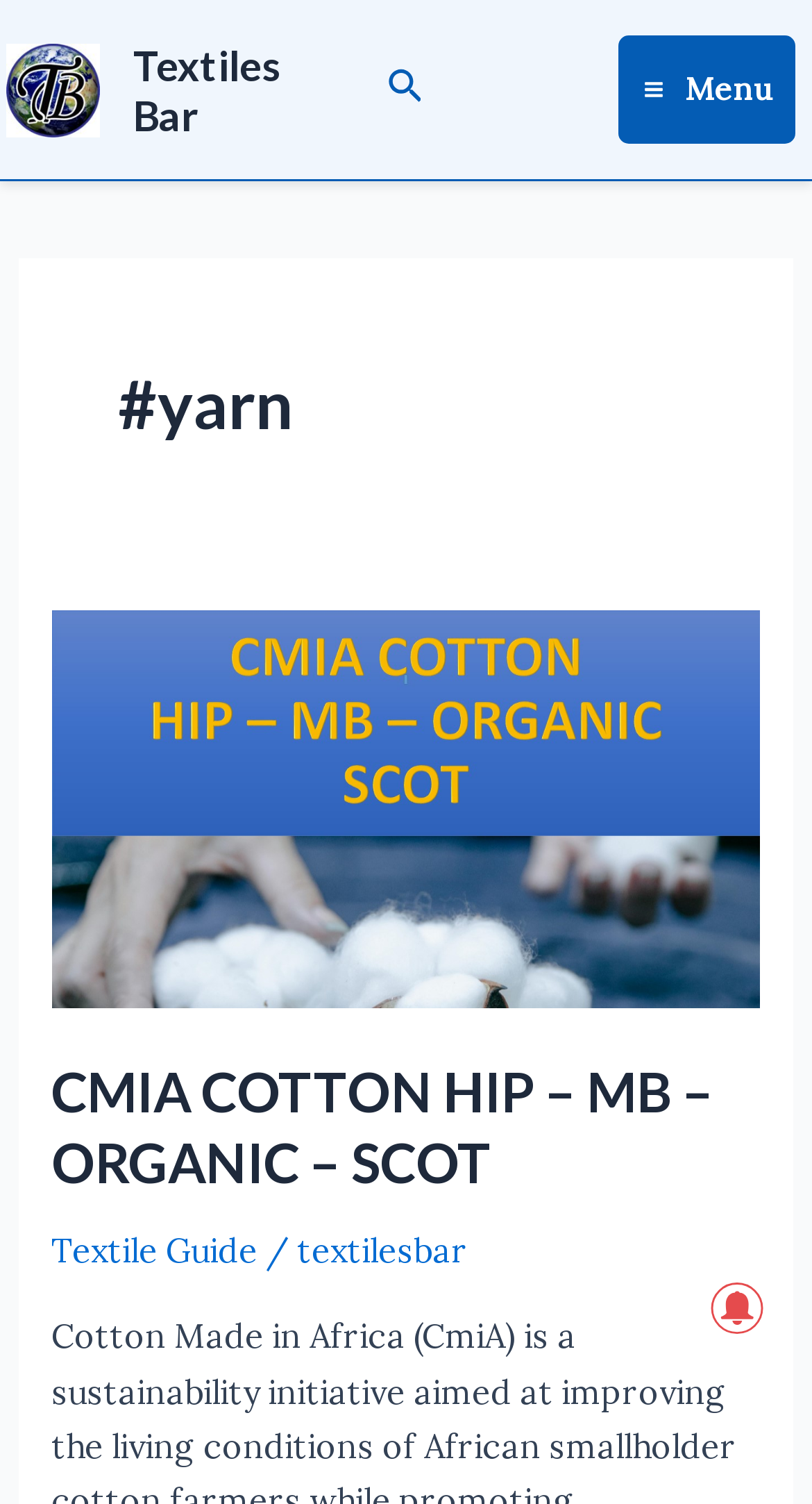Identify the bounding box for the UI element specified in this description: "Main Menu Menu". The coordinates must be four float numbers between 0 and 1, formatted as [left, top, right, bottom].

[0.763, 0.024, 0.979, 0.095]